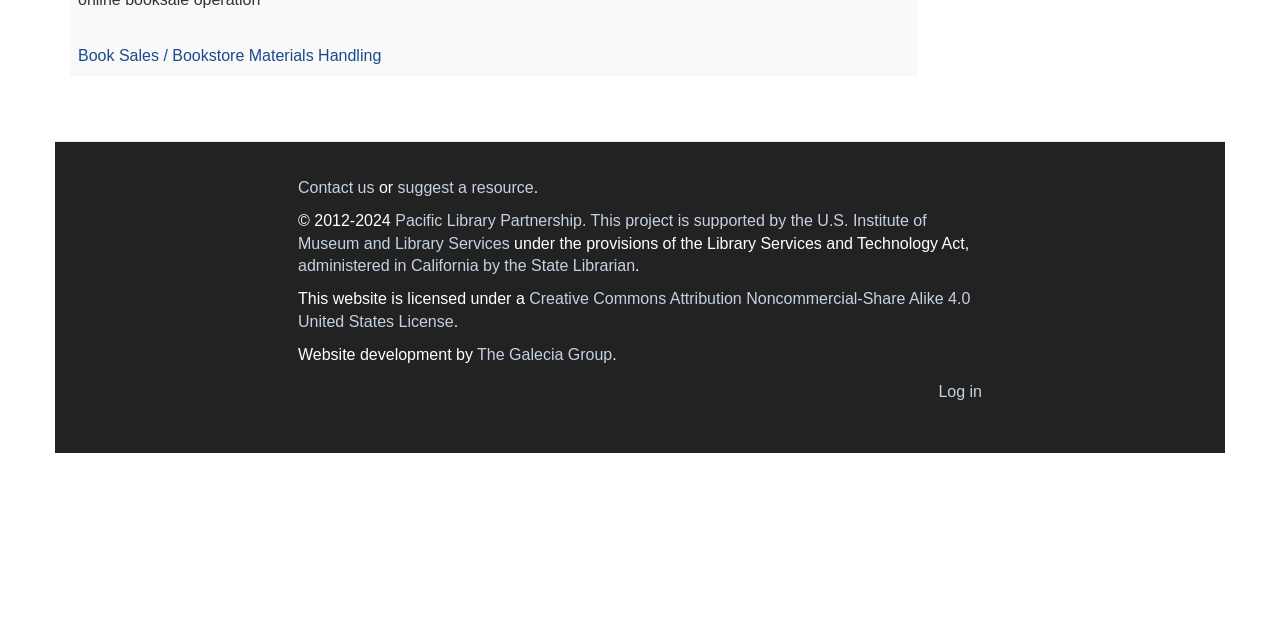Calculate the bounding box coordinates for the UI element based on the following description: "Book Sales / Bookstore". Ensure the coordinates are four float numbers between 0 and 1, i.e., [left, top, right, bottom].

[0.061, 0.074, 0.191, 0.1]